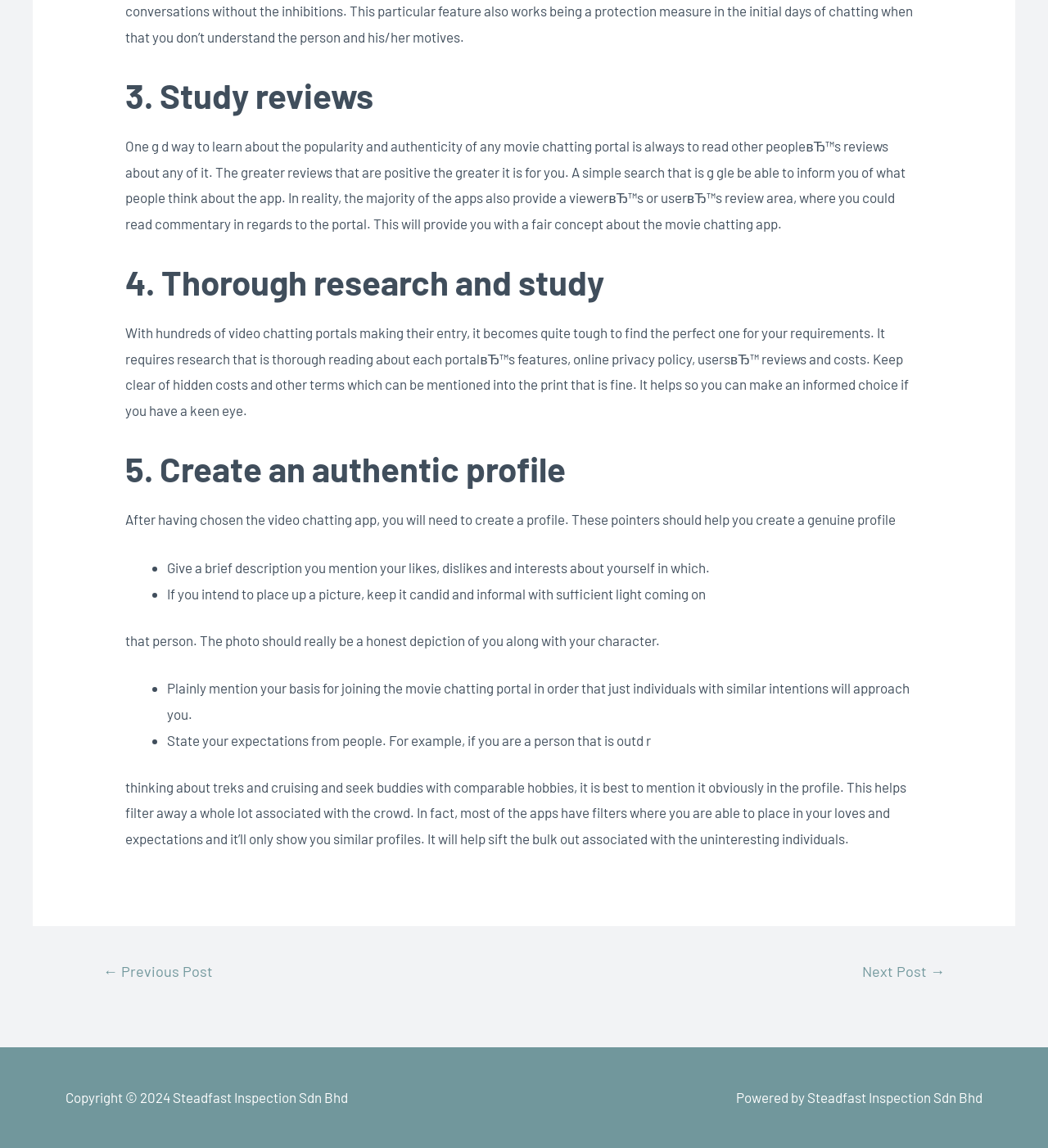What is the name of the company that powers this website?
Please provide a comprehensive answer to the question based on the webpage screenshot.

The company that powers this website is Steadfast Inspection Sdn Bhd, as mentioned at the bottom of the webpage.